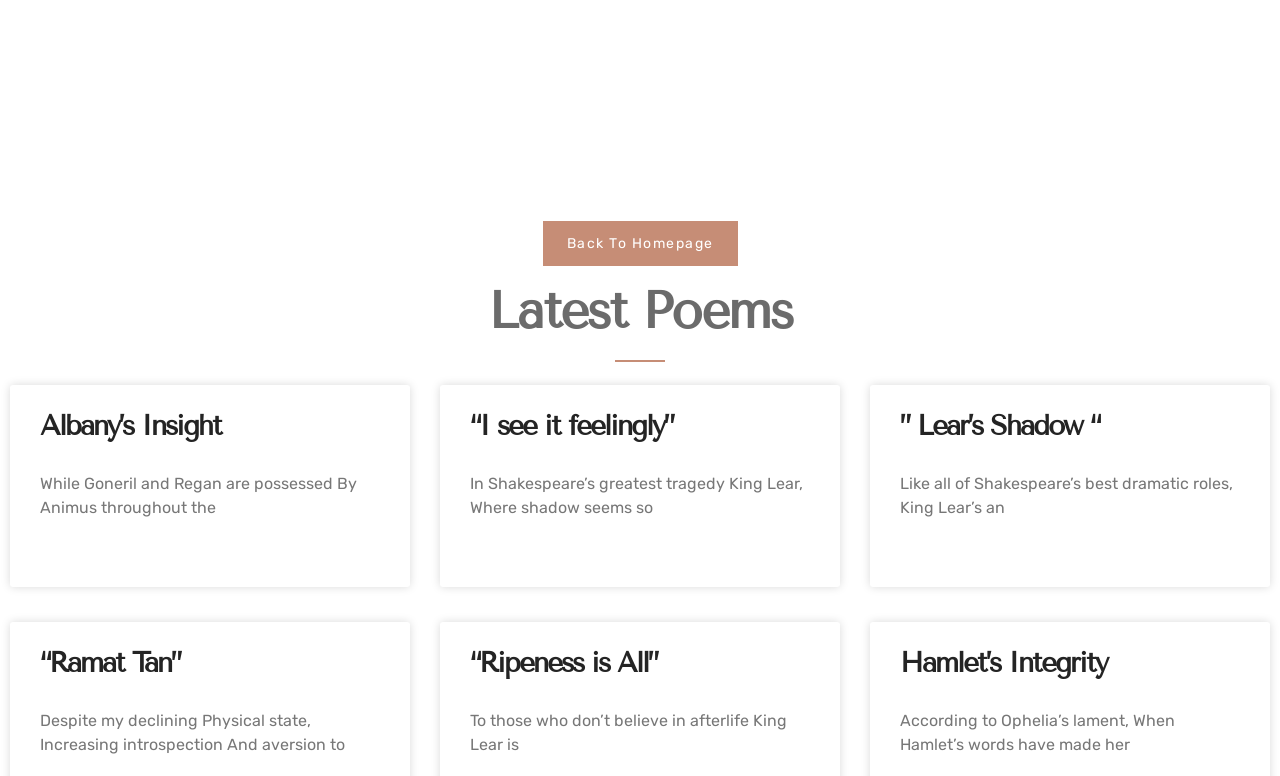Provide a brief response using a word or short phrase to this question:
What is the text of the second poem?

“I see it feelingly”